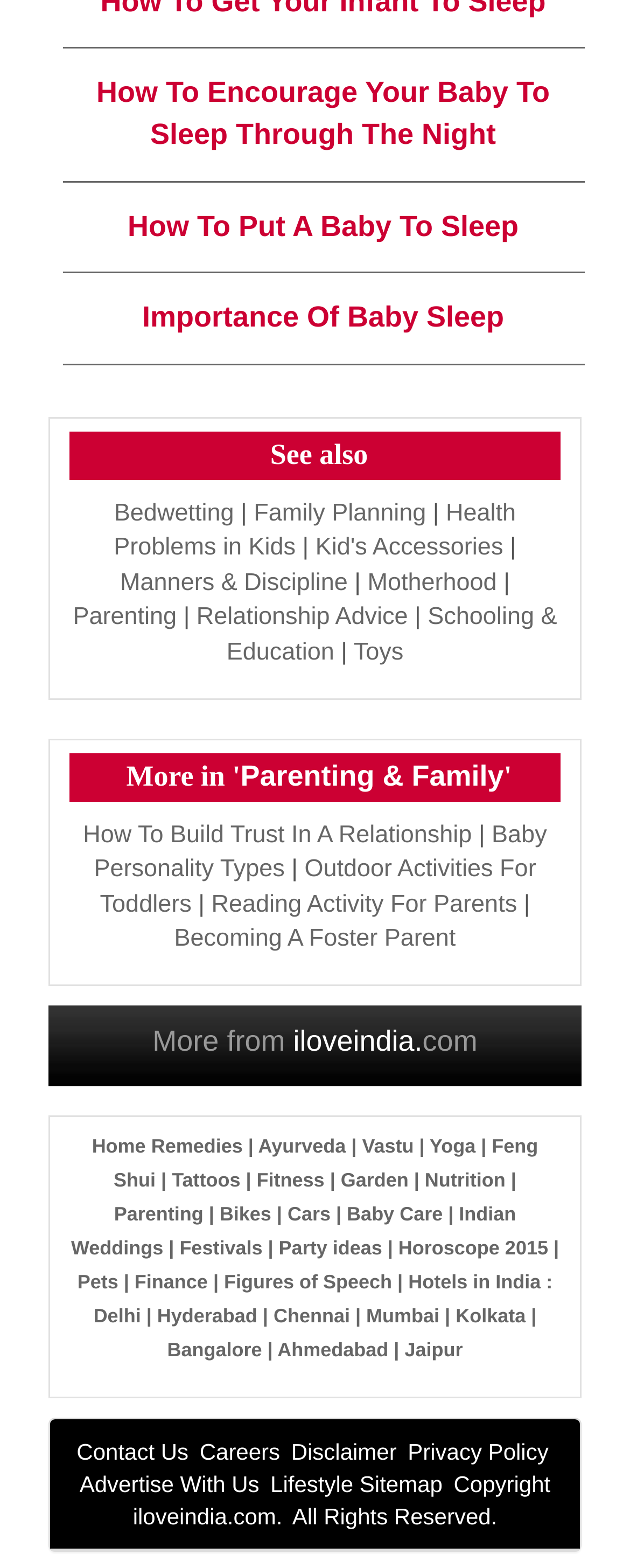How many 'StaticText' elements are there on the webpage?
Refer to the screenshot and respond with a concise word or phrase.

14